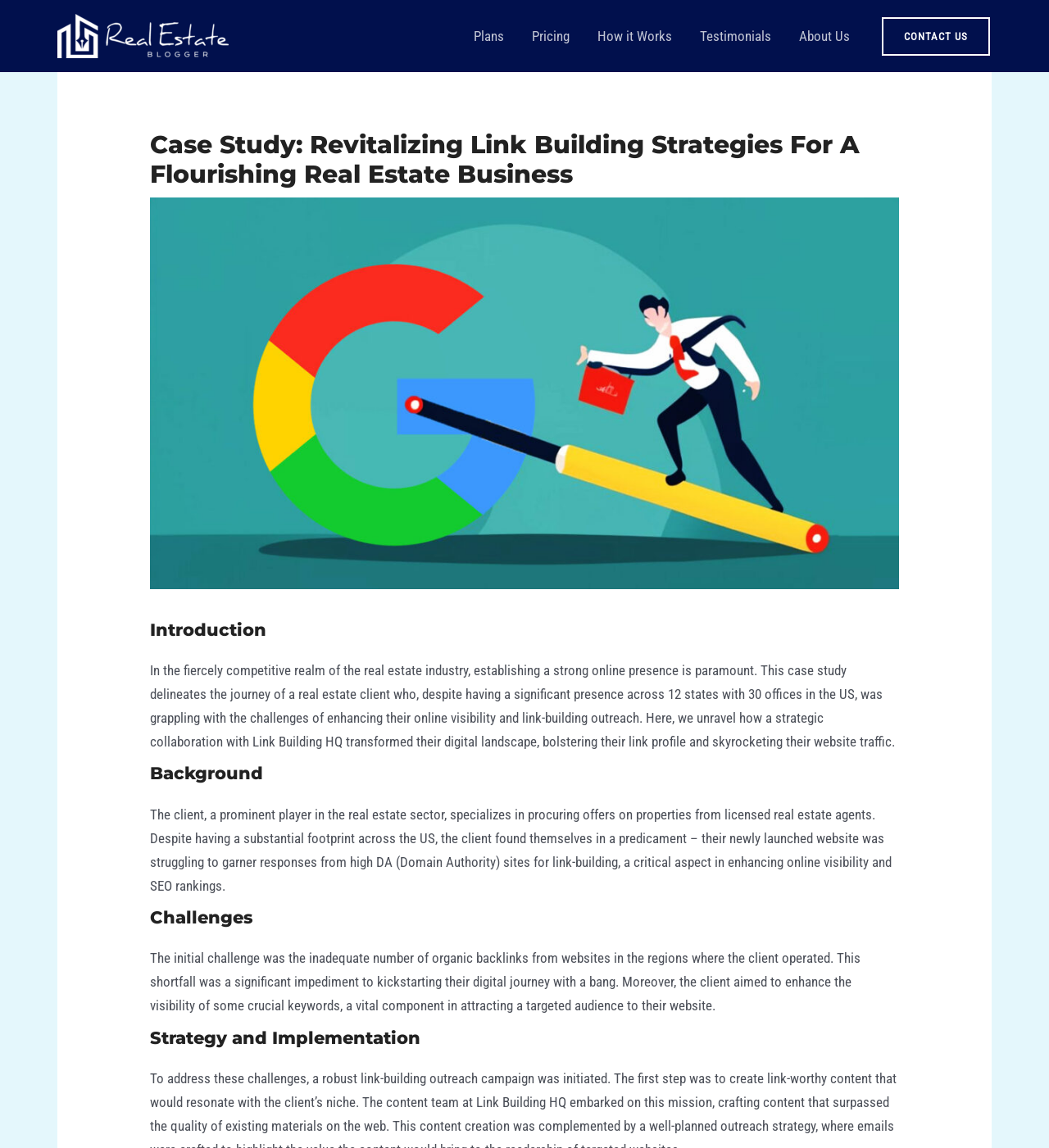Please answer the following question using a single word or phrase: 
What is the problem with the client's newly launched website?

Struggling to garner responses